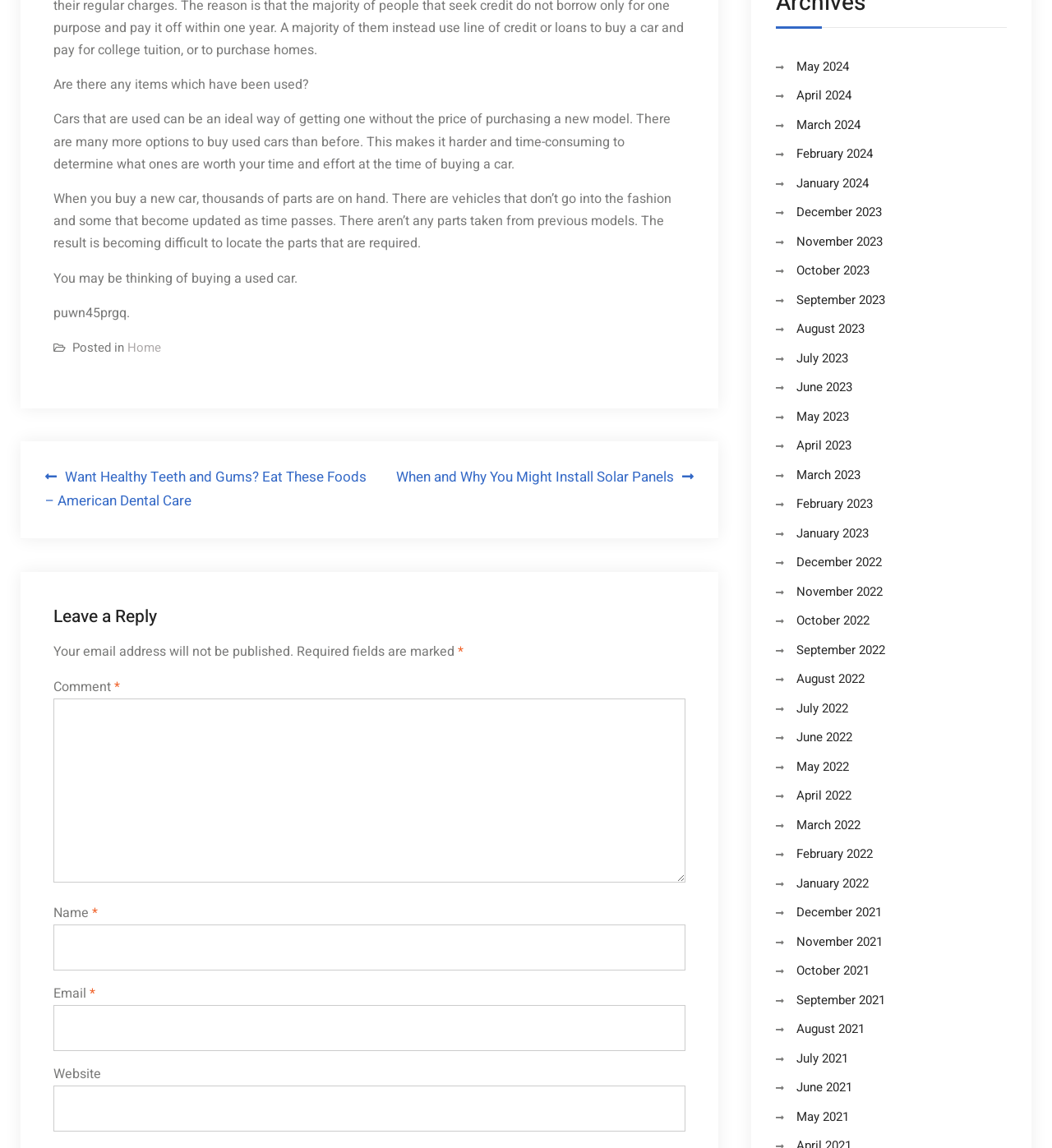Please reply with a single word or brief phrase to the question: 
What is the format of the links in the 'Posts' navigation?

Month Year